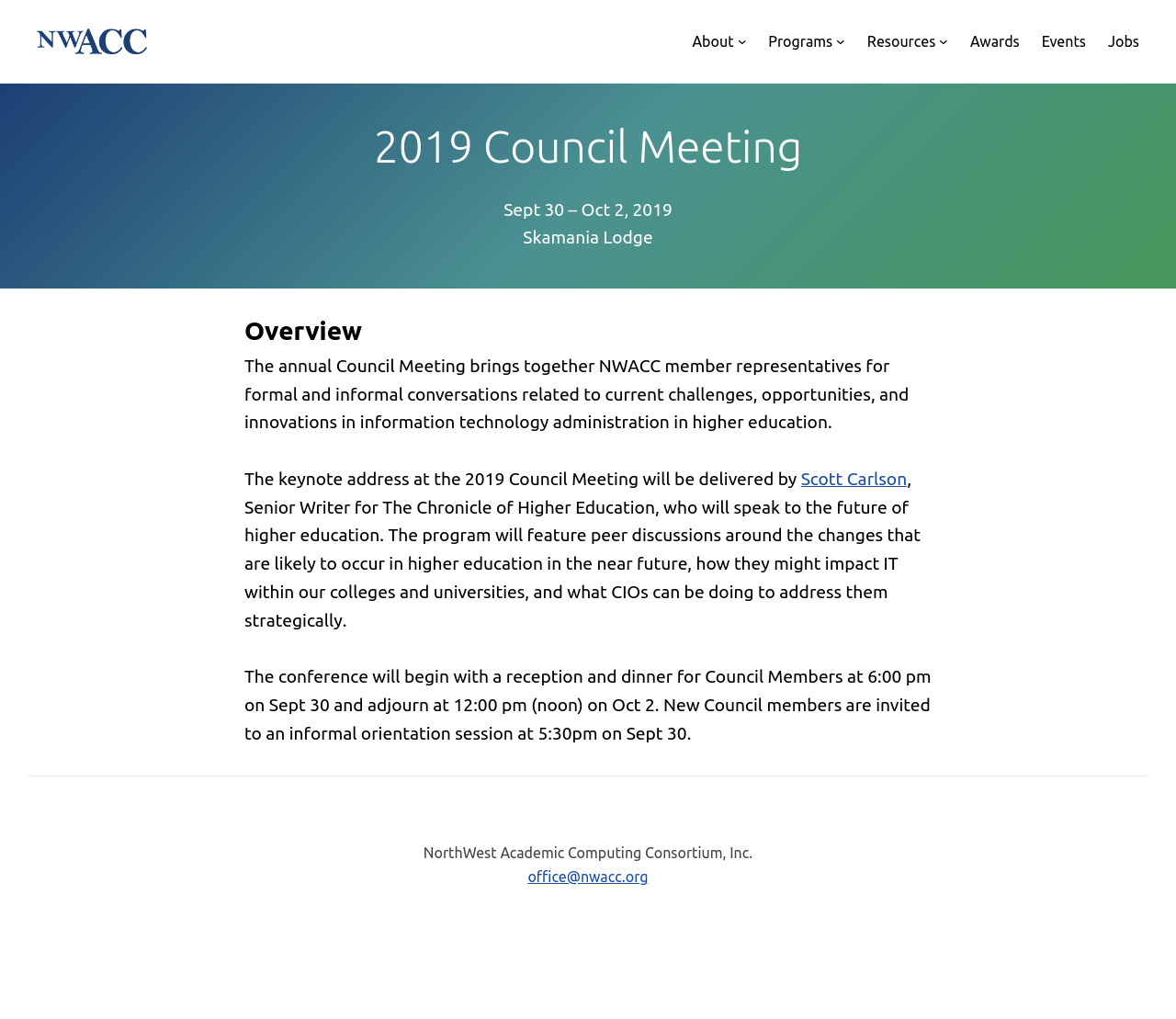Determine the bounding box coordinates of the region that needs to be clicked to achieve the task: "View Awards page".

[0.825, 0.023, 0.867, 0.059]